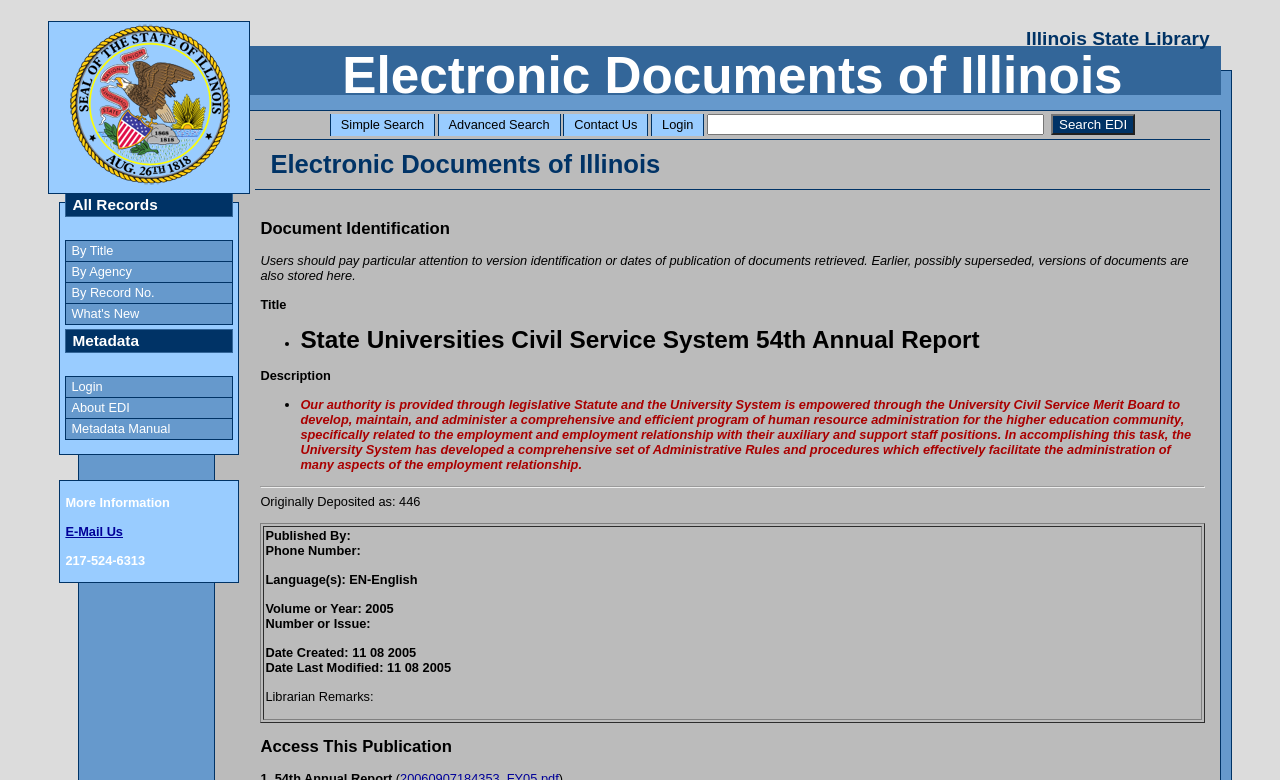Offer a meticulous caption that includes all visible features of the webpage.

The webpage is about the Illinois State Library's Electronic Documents of Illinois. At the top, there are two headings, "Illinois State Library" and "Electronic Documents of Illinois", which are centered and take up most of the width of the page. Below these headings, there are five links: "Simple Search", "Advanced Search", "Contact Us", "Login", and a search box with a "Search EDI" button.

On the left side of the page, there is a section with a heading "Electronic Documents of Illinois" and a subheading "Document Identification". Below this, there is a paragraph of text explaining the importance of version identification and dates of publication of documents. Underneath, there is a list with two items, each consisting of a title, description, and other metadata. The first item is "State Universities Civil Service System 54th Annual Report", and the second item has a long description about the University System's authority and role in human resource administration.

Below the list, there is a horizontal separator, followed by a section with a heading "Access This Publication". On the right side of the page, there is a section with a heading "All Records" and four links: "By Title", "By Agency", "By Record No.", and "What's New". Below this, there is another section with a heading "Metadata" and four links: "Login", "About EDI", "Metadata Manual", and "More Information". At the bottom of the page, there is a section with contact information, including an email address and phone number.

There is also an image of the Seal of the State of Illinois at the top left corner of the page.